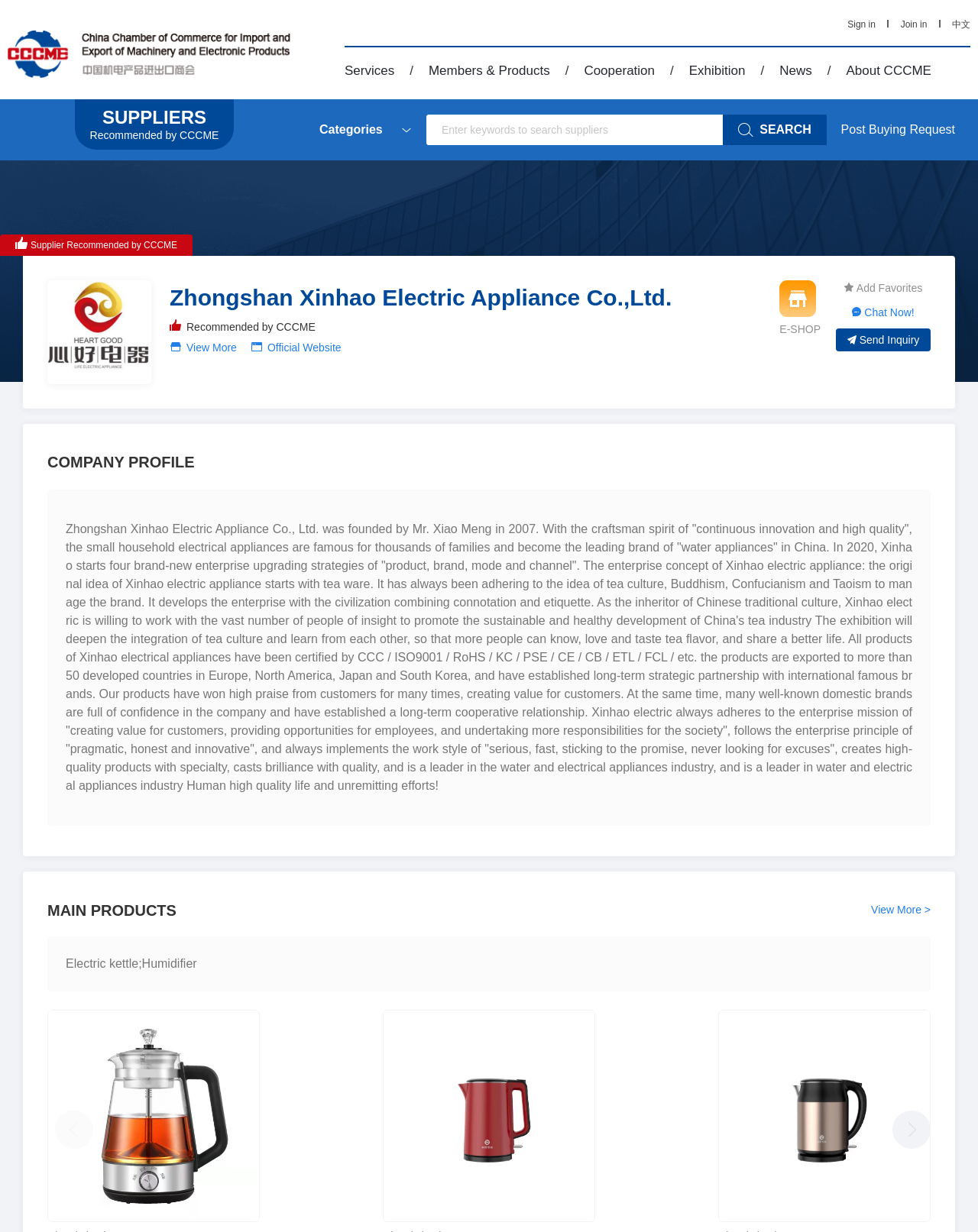With reference to the screenshot, provide a detailed response to the question below:
What is the certification obtained by the company's products?

I found the answer by reading the company profile section, which lists the various certifications obtained by the company's products.